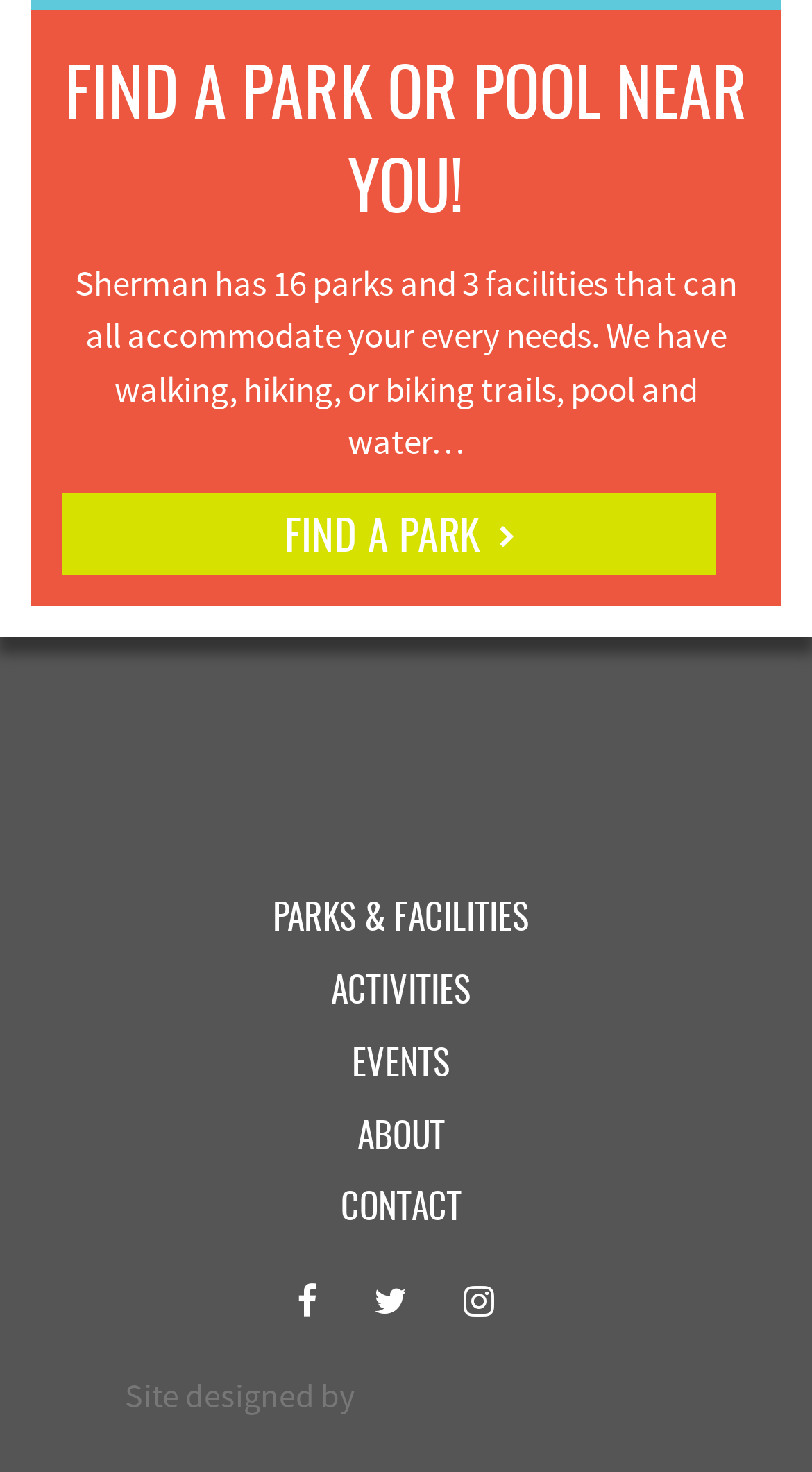How many parks does Sherman have?
Please answer using one word or phrase, based on the screenshot.

16